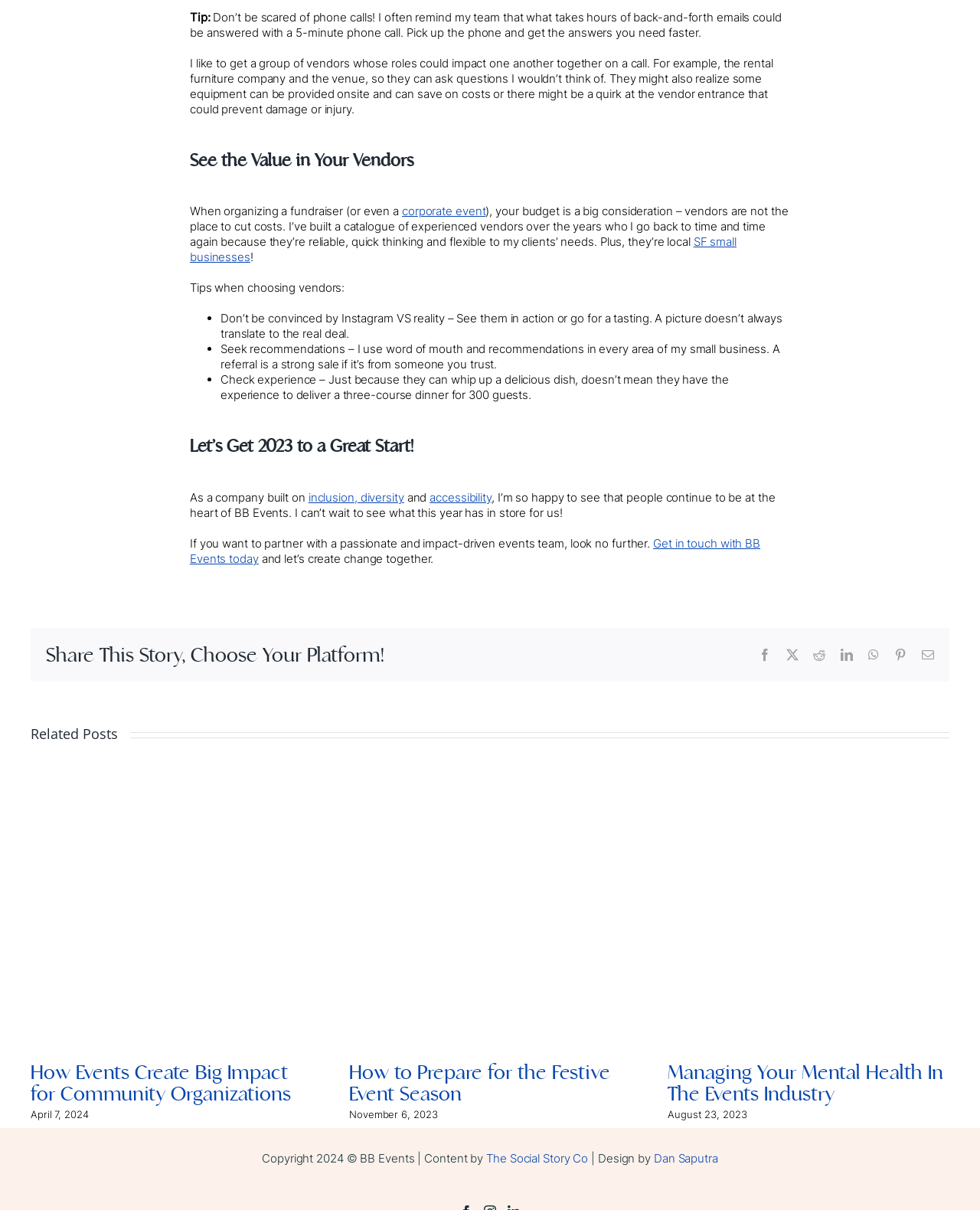What is the purpose of the 'Share This Story, Choose Your Platform!' section?
Please describe in detail the information shown in the image to answer the question.

The 'Share This Story, Choose Your Platform!' section provides links to various social media platforms, such as Facebook, LinkedIn, and WhatsApp, which suggests that the purpose of this section is to allow users to share the story on their preferred social media platform.